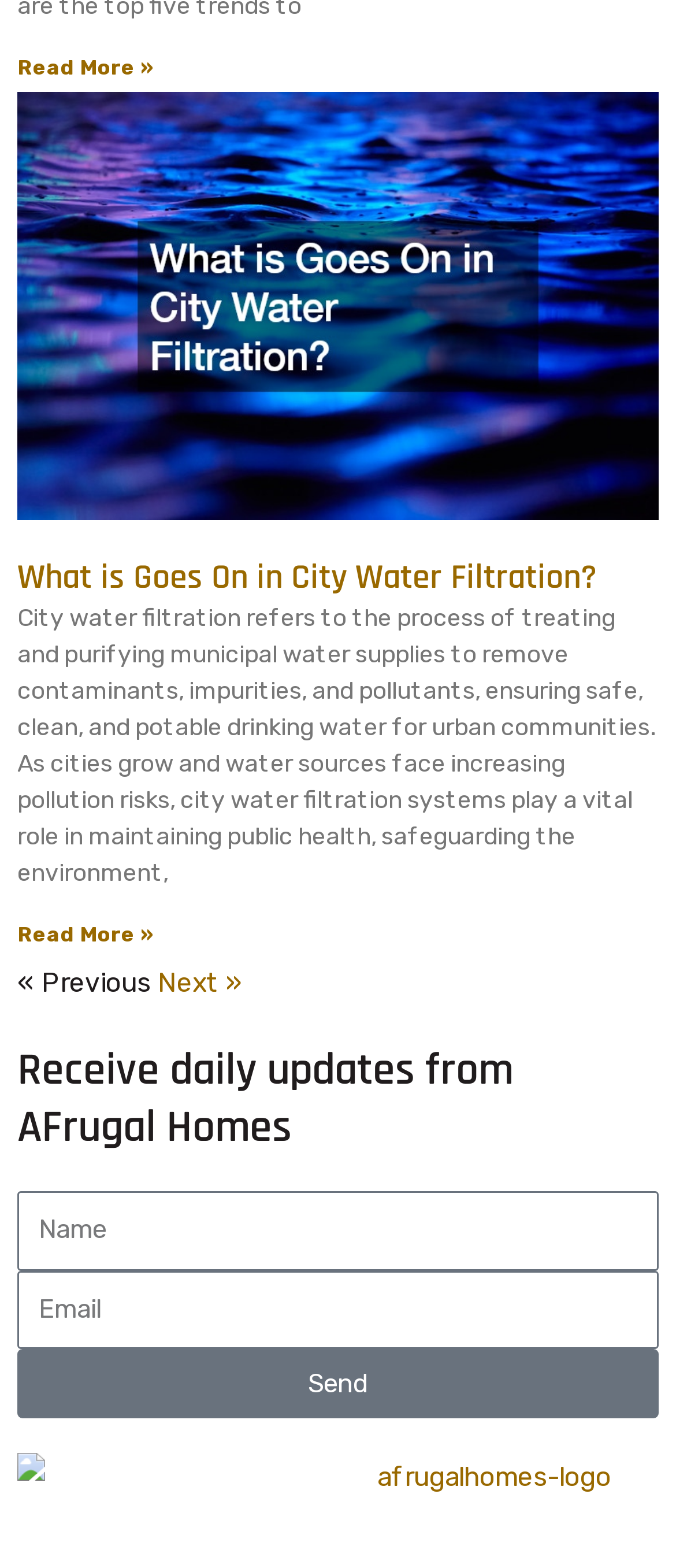Select the bounding box coordinates of the element I need to click to carry out the following instruction: "Read more about Top Interior Design Trends to Transform Your Home in 2024".

[0.026, 0.036, 0.228, 0.051]